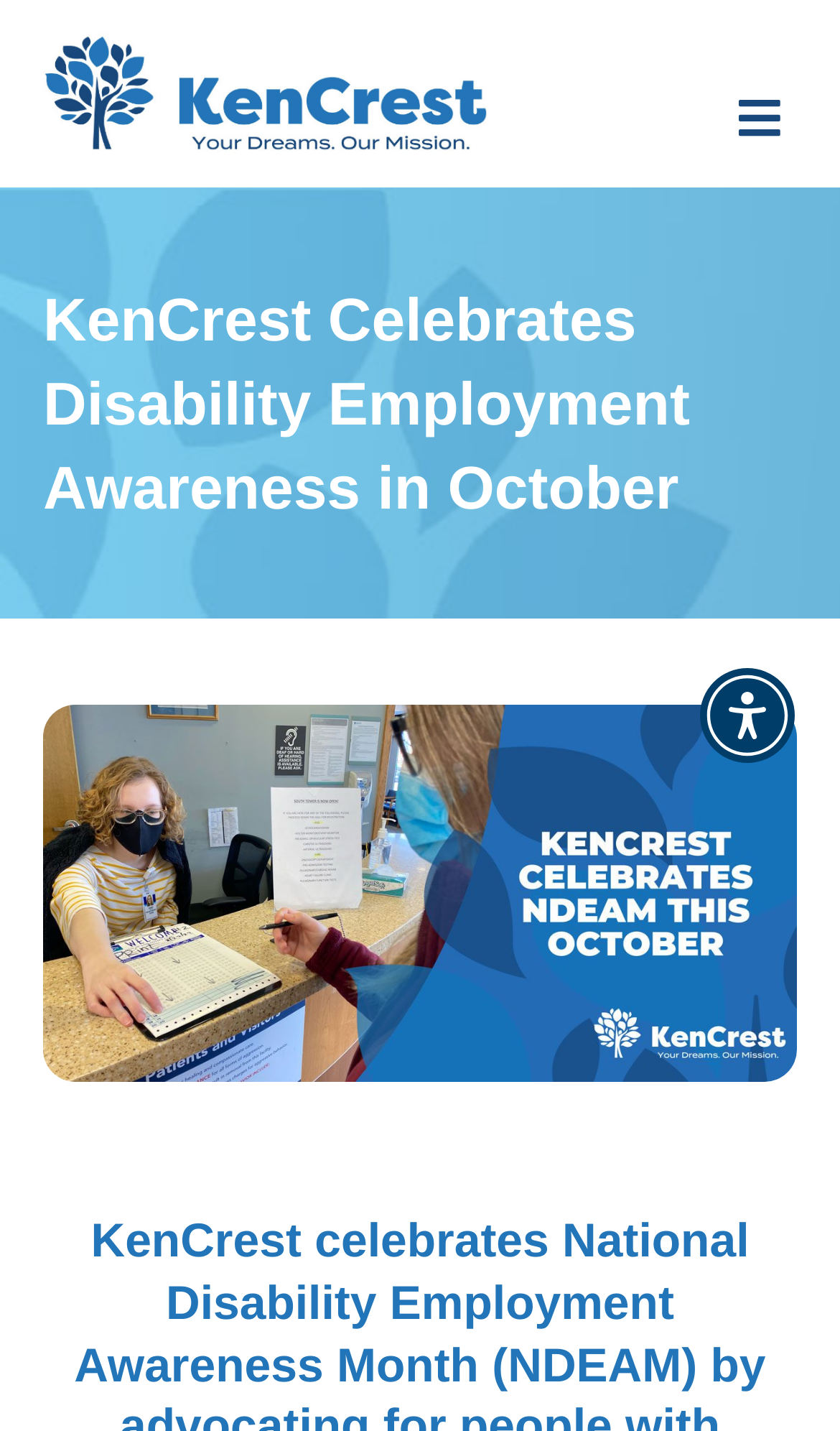Please provide a brief answer to the question using only one word or phrase: 
Can users navigate to the KenCrest homepage from this page?

Yes